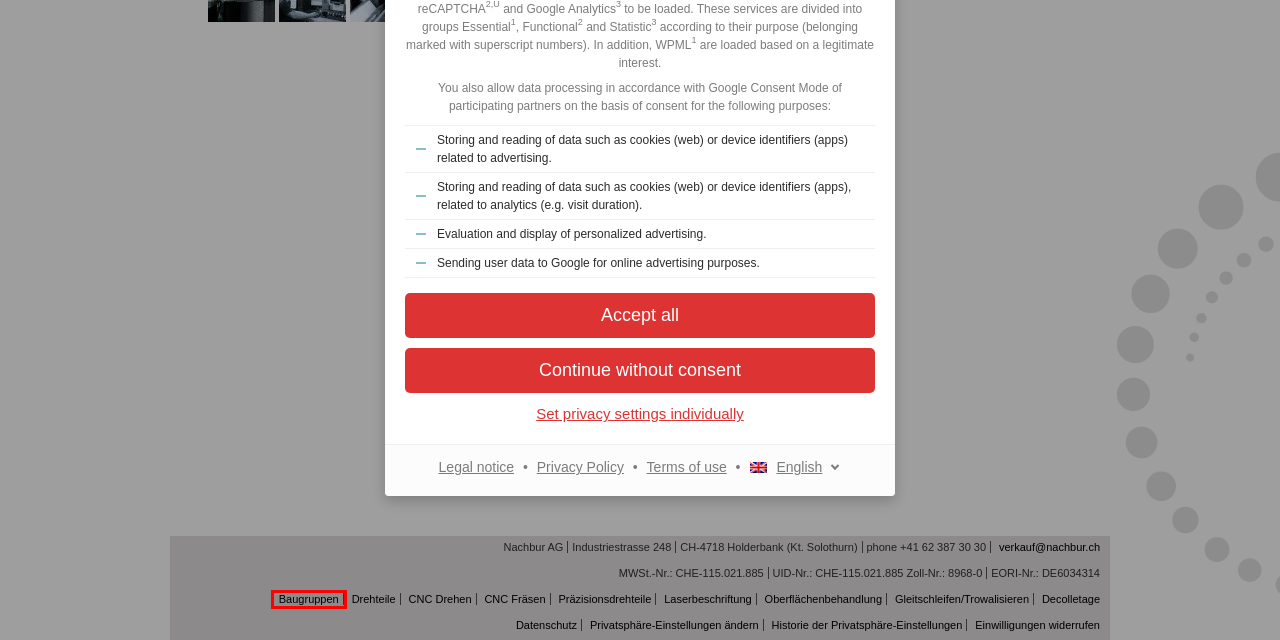You are presented with a screenshot of a webpage containing a red bounding box around an element. Determine which webpage description best describes the new webpage after clicking on the highlighted element. Here are the candidates:
A. Laserbeschriftung - Drehteile
B. Oberflächenbehandlung - Drehteile
C. CNC Fräsen
D. Drehteile - CNC drehen
E. Baugruppen Herstellung
F. Impressum - Nachbur
G. Disclaimer - Nachbur
H. Decolletagen Drehteile

E